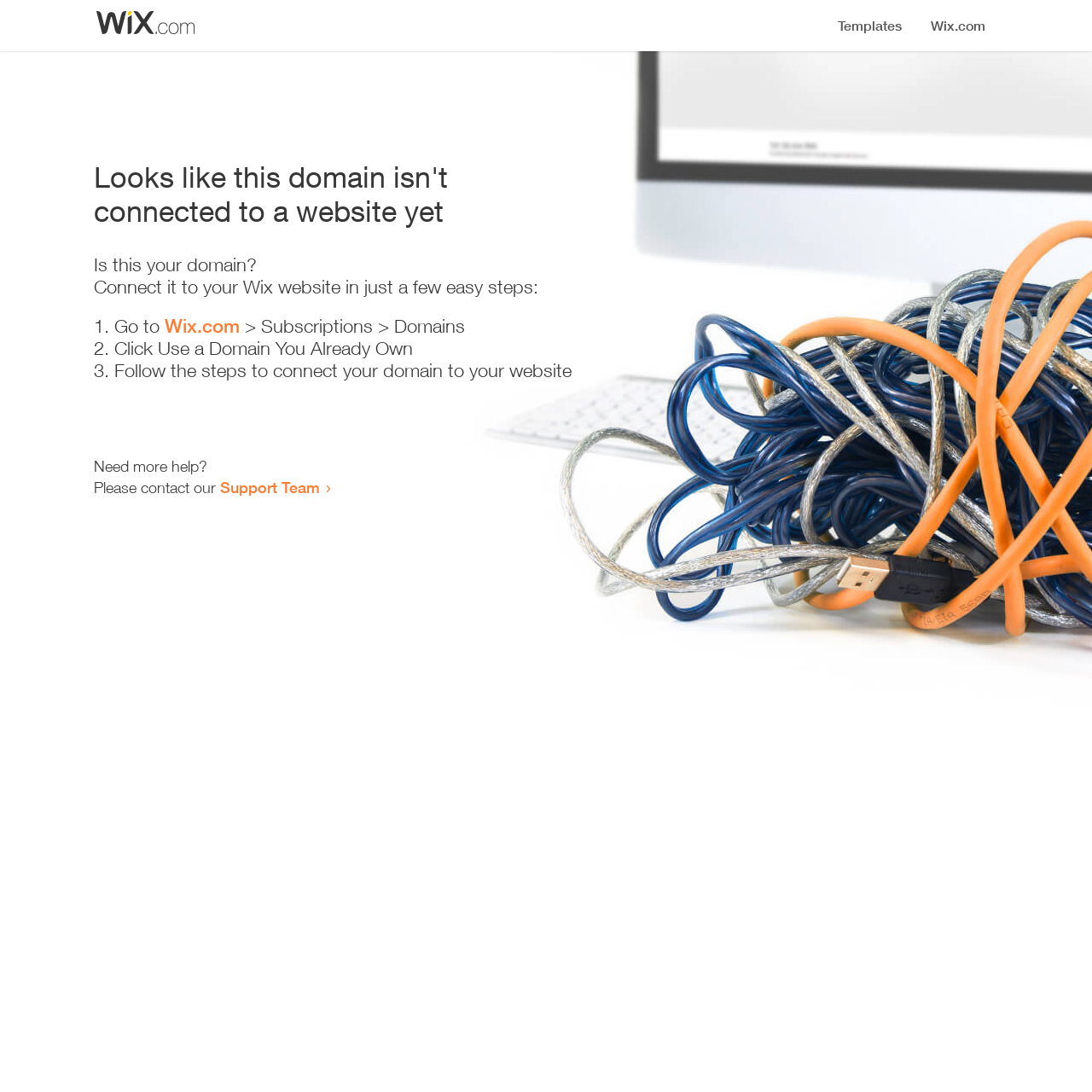What is the website where you can go to connect your domain?
Provide an in-depth and detailed answer to the question.

I found the link element on the webpage with the text 'Wix.com' and a bounding box coordinate of [0.151, 0.288, 0.22, 0.309], which indicates that it is the website where you can go to connect your domain.